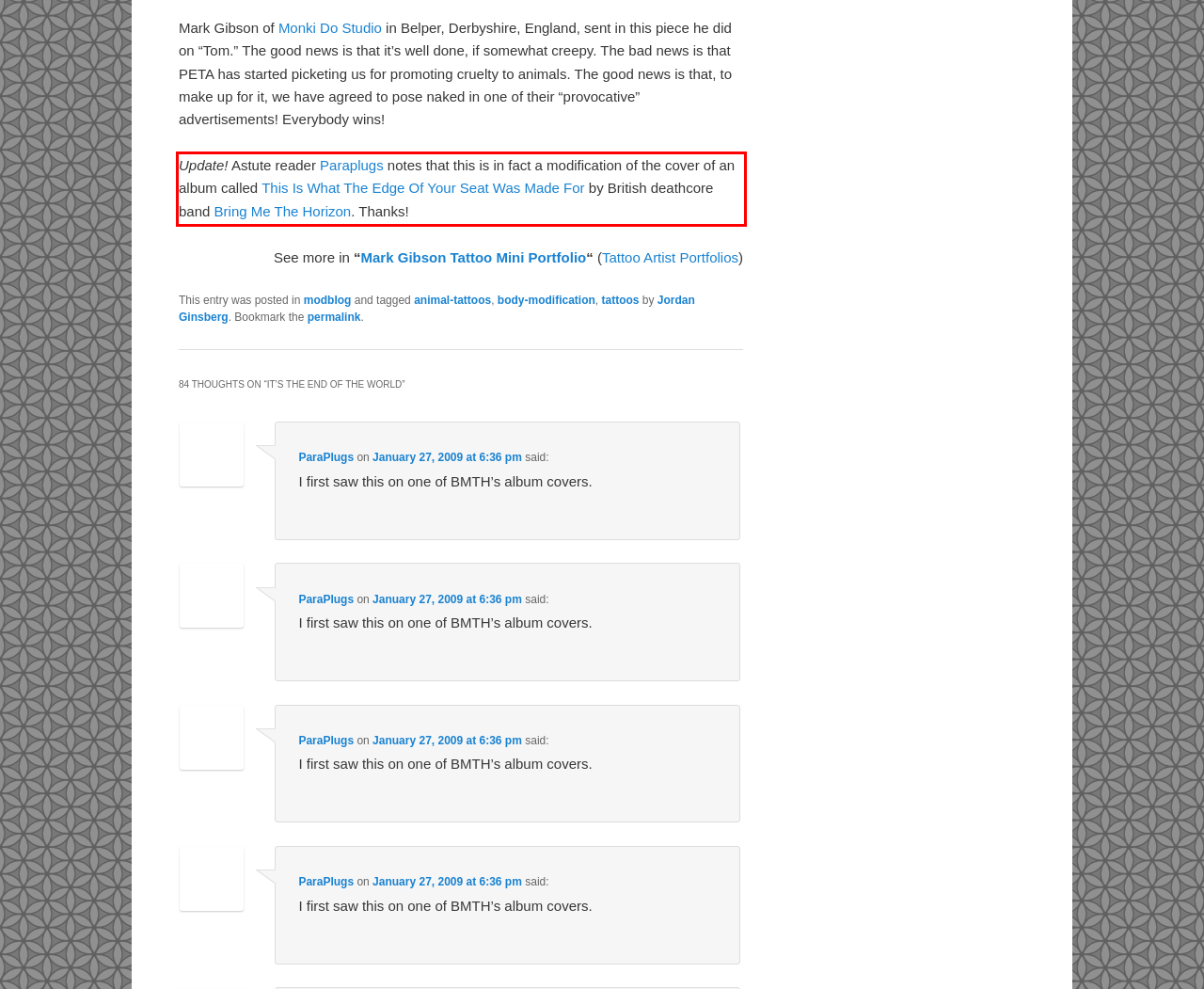Analyze the red bounding box in the provided webpage screenshot and generate the text content contained within.

Update! Astute reader Paraplugs notes that this is in fact a modification of the cover of an album called This Is What The Edge Of Your Seat Was Made For by British deathcore band Bring Me The Horizon. Thanks!